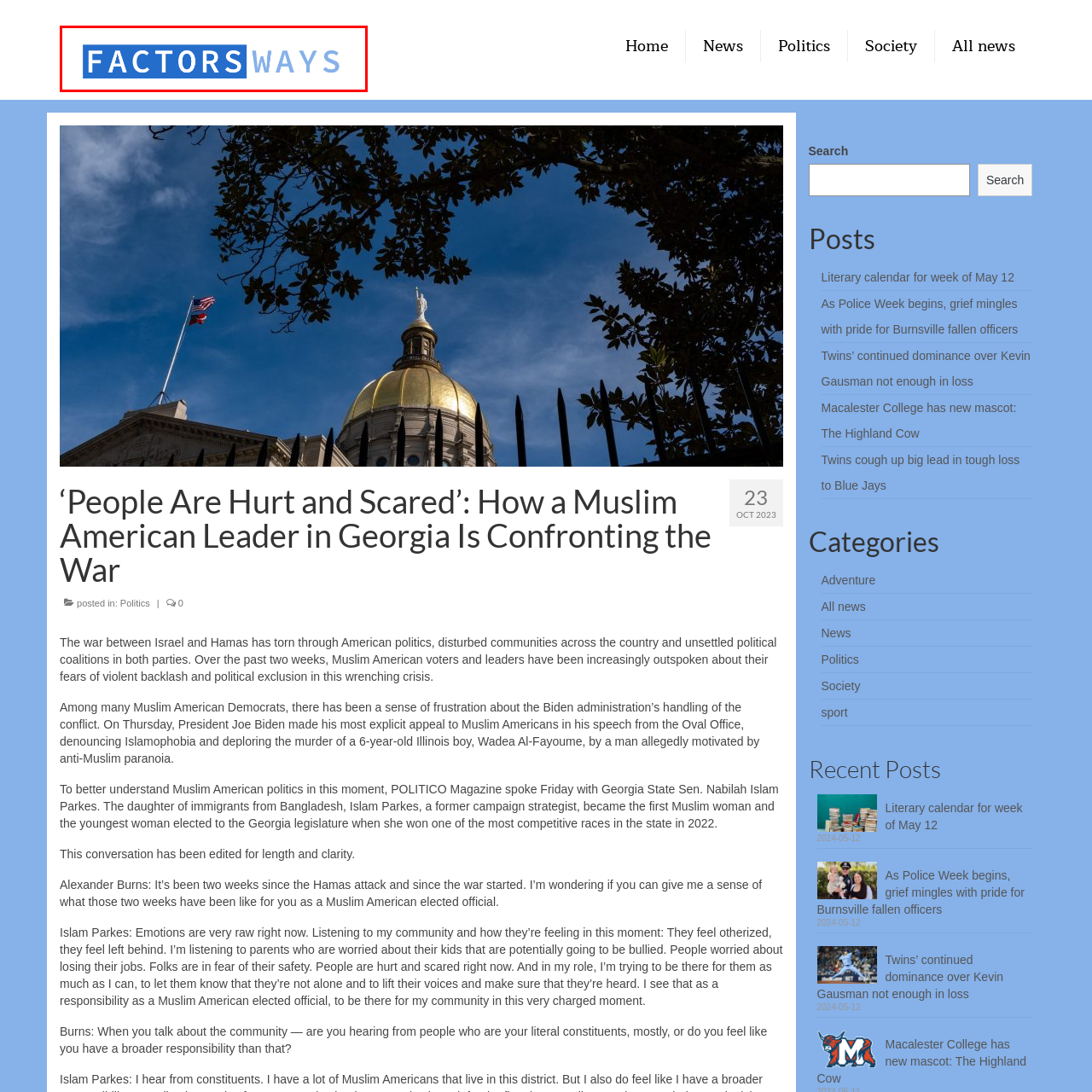Analyze the image highlighted by the red bounding box and give a one-word or phrase answer to the query: What color is the 'FACTORS' lettering?

Deep blue